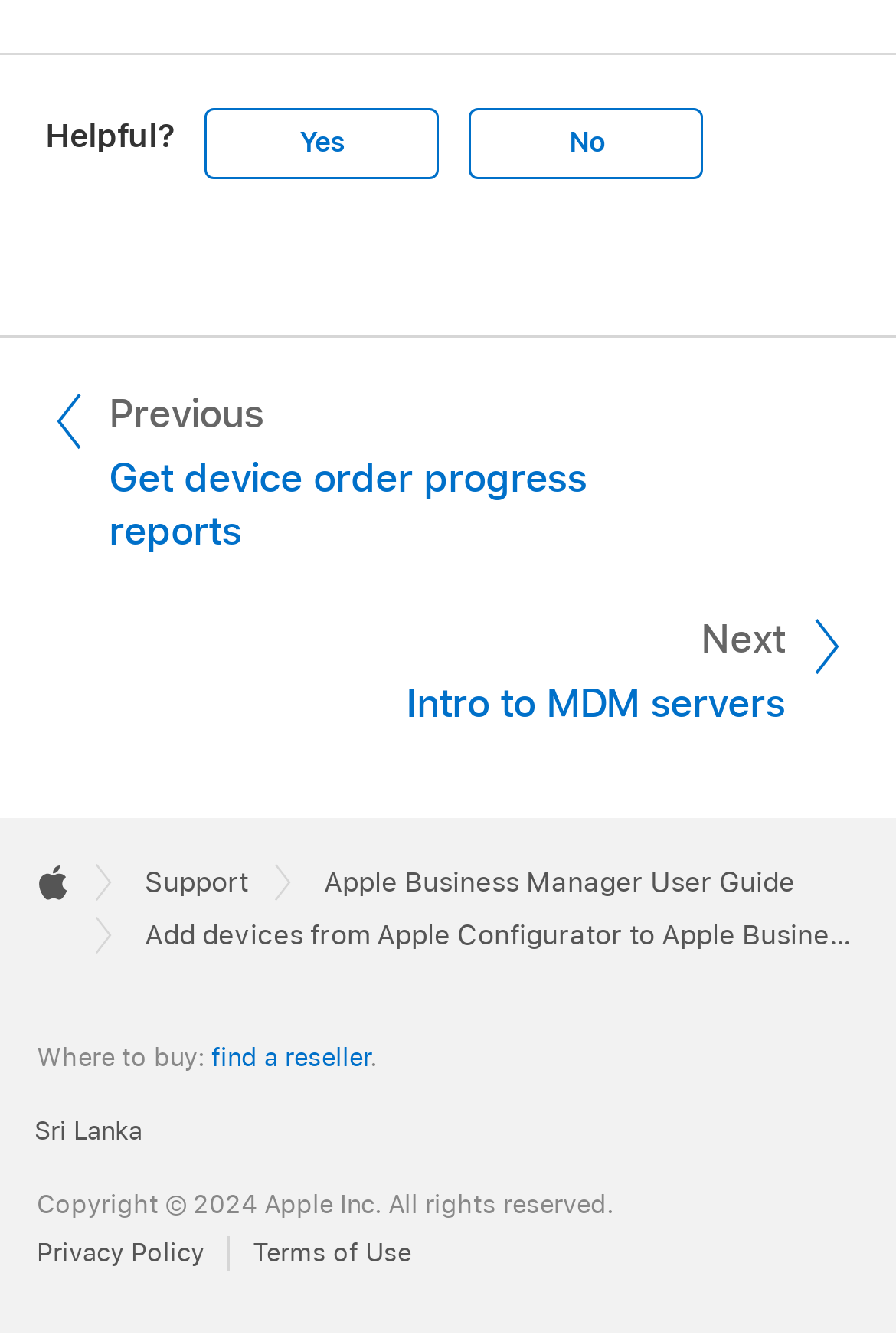Please determine the bounding box coordinates of the element to click in order to execute the following instruction: "Click on the 'Skip to content' link". The coordinates should be four float numbers between 0 and 1, specified as [left, top, right, bottom].

None